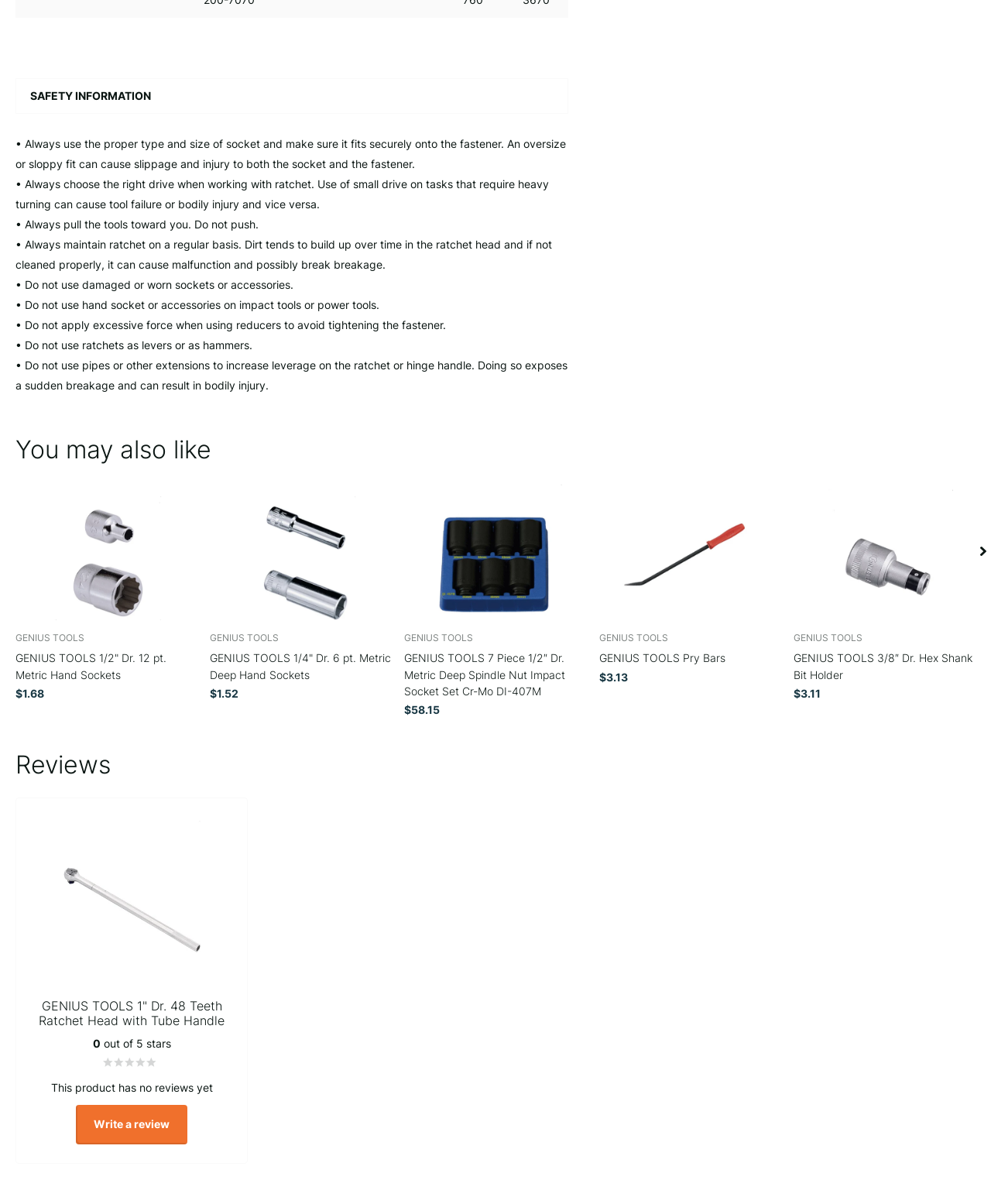Locate the bounding box coordinates of the clickable region necessary to complete the following instruction: "View the 'Reviews' section". Provide the coordinates in the format of four float numbers between 0 and 1, i.e., [left, top, right, bottom].

[0.003, 0.623, 0.566, 0.648]